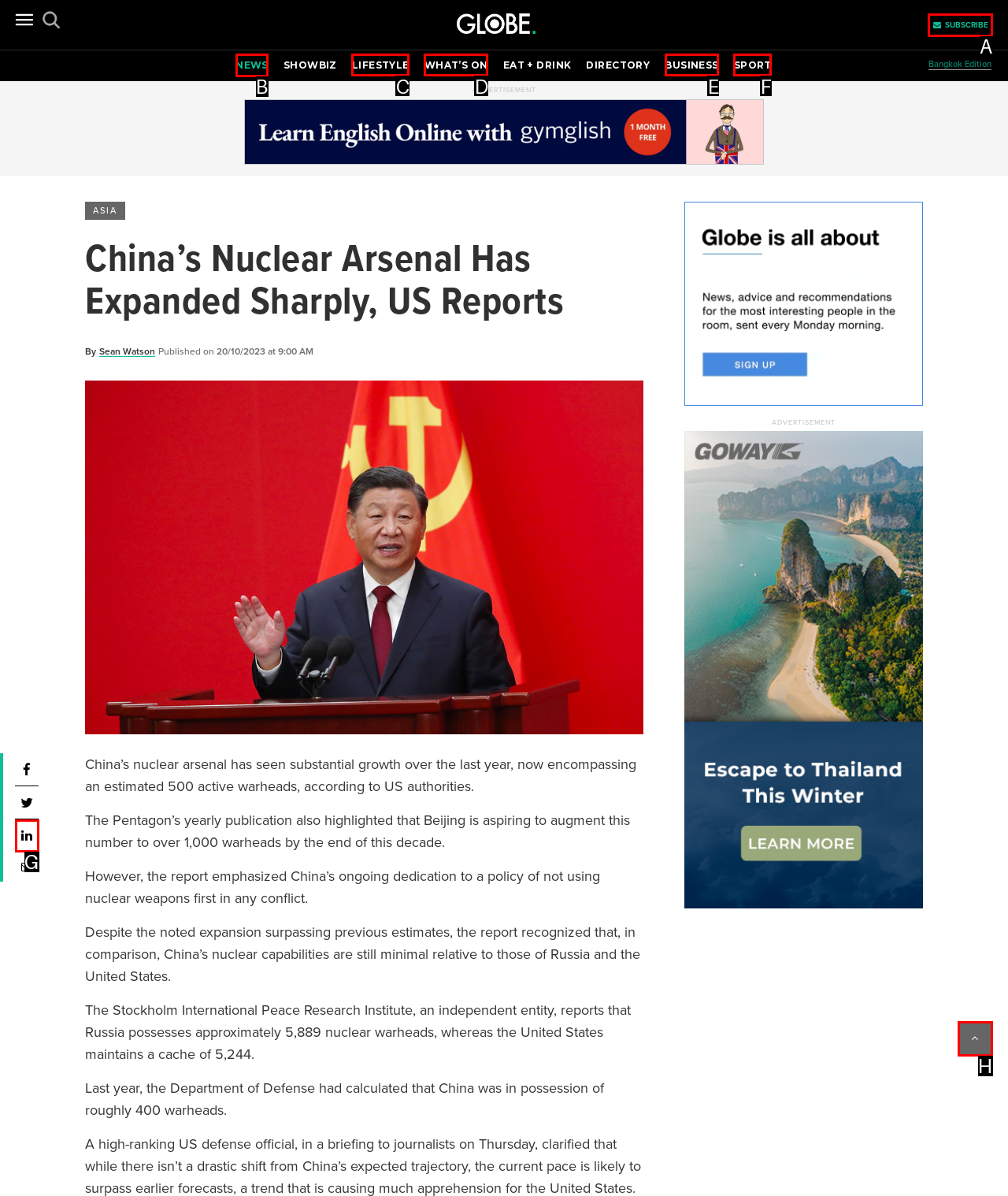To complete the instruction: Click on the NEWS link, which HTML element should be clicked?
Respond with the option's letter from the provided choices.

B